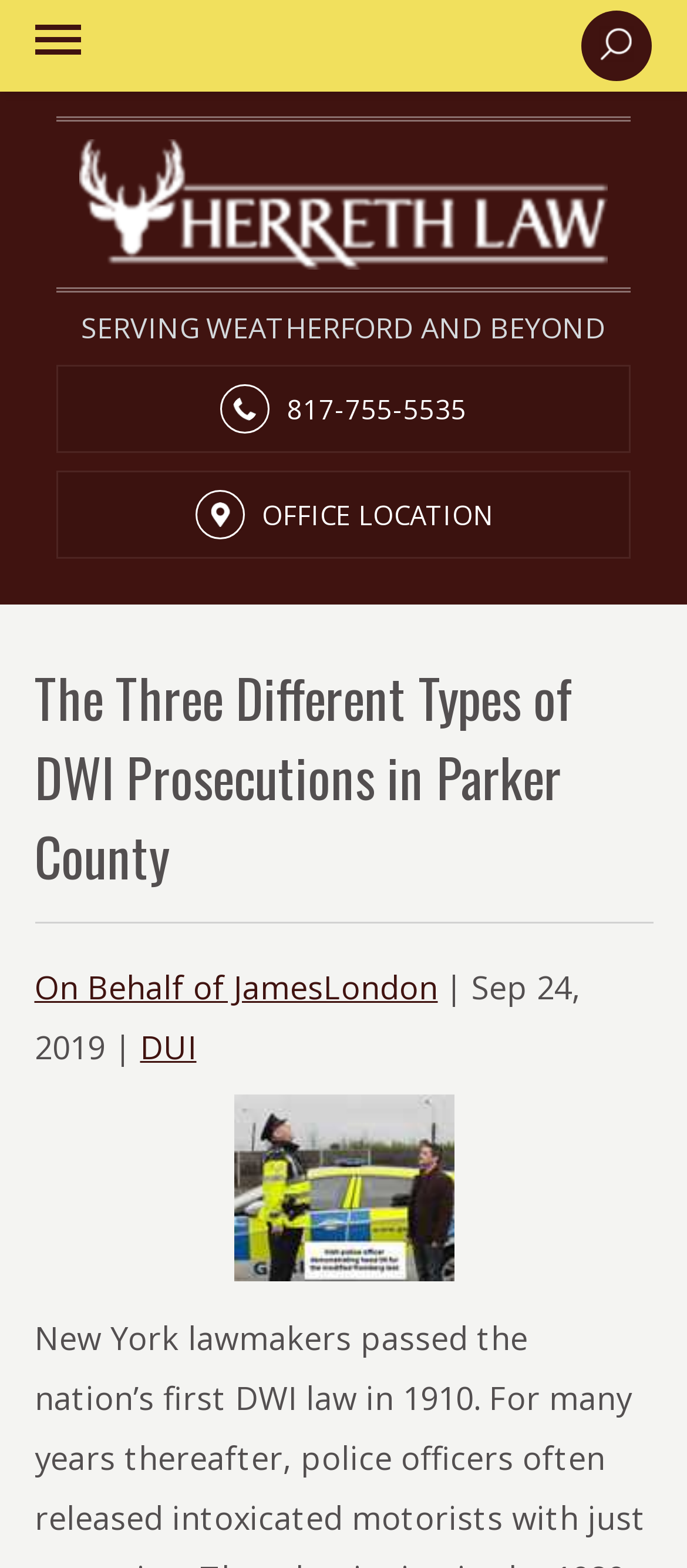Given the element description: "Search", predict the bounding box coordinates of the UI element it refers to, using four float numbers between 0 and 1, i.e., [left, top, right, bottom].

[0.846, 0.007, 0.949, 0.052]